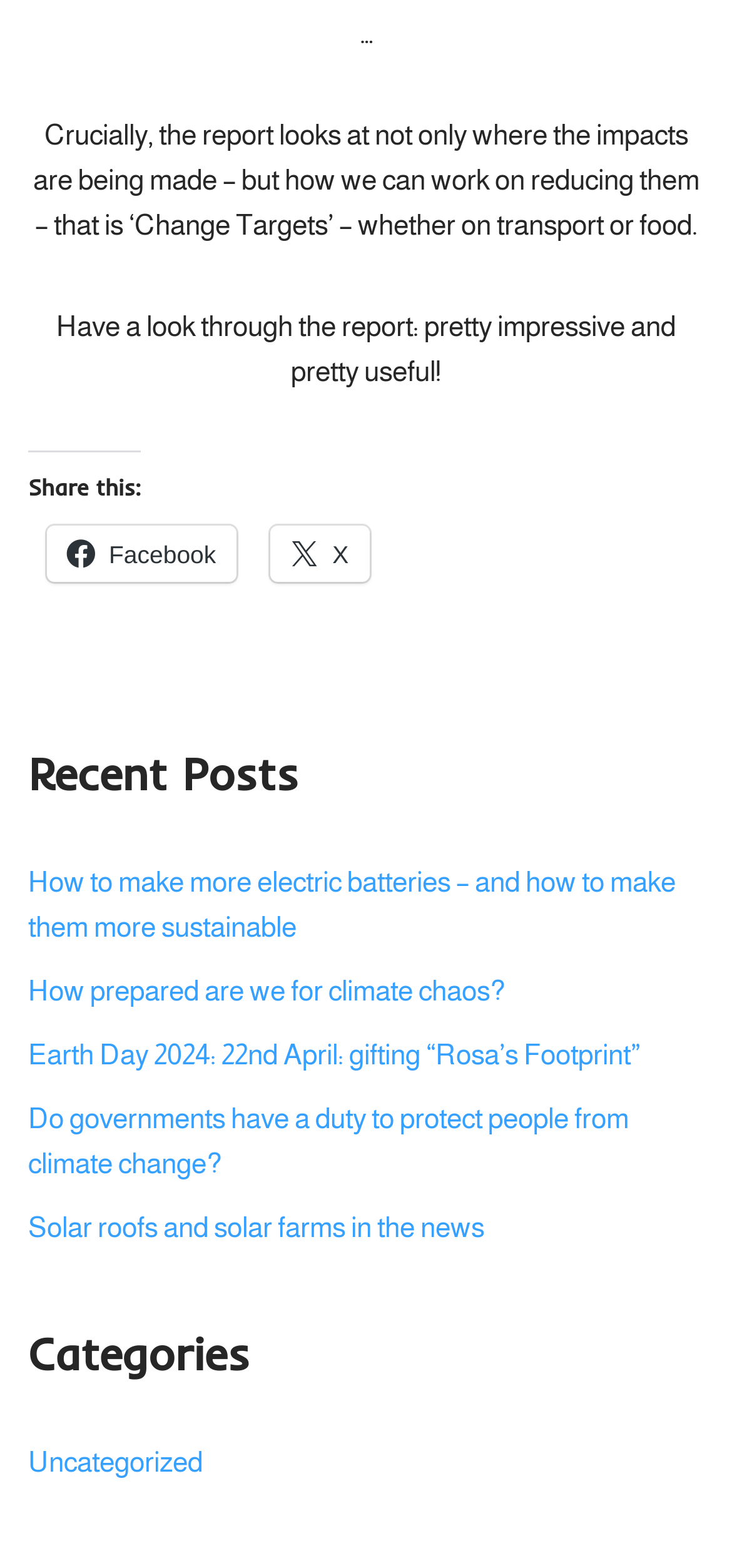How many categories are listed on the webpage?
Based on the screenshot, give a detailed explanation to answer the question.

I found the 'Categories' heading and saw that only one category, 'Uncategorized', is listed.